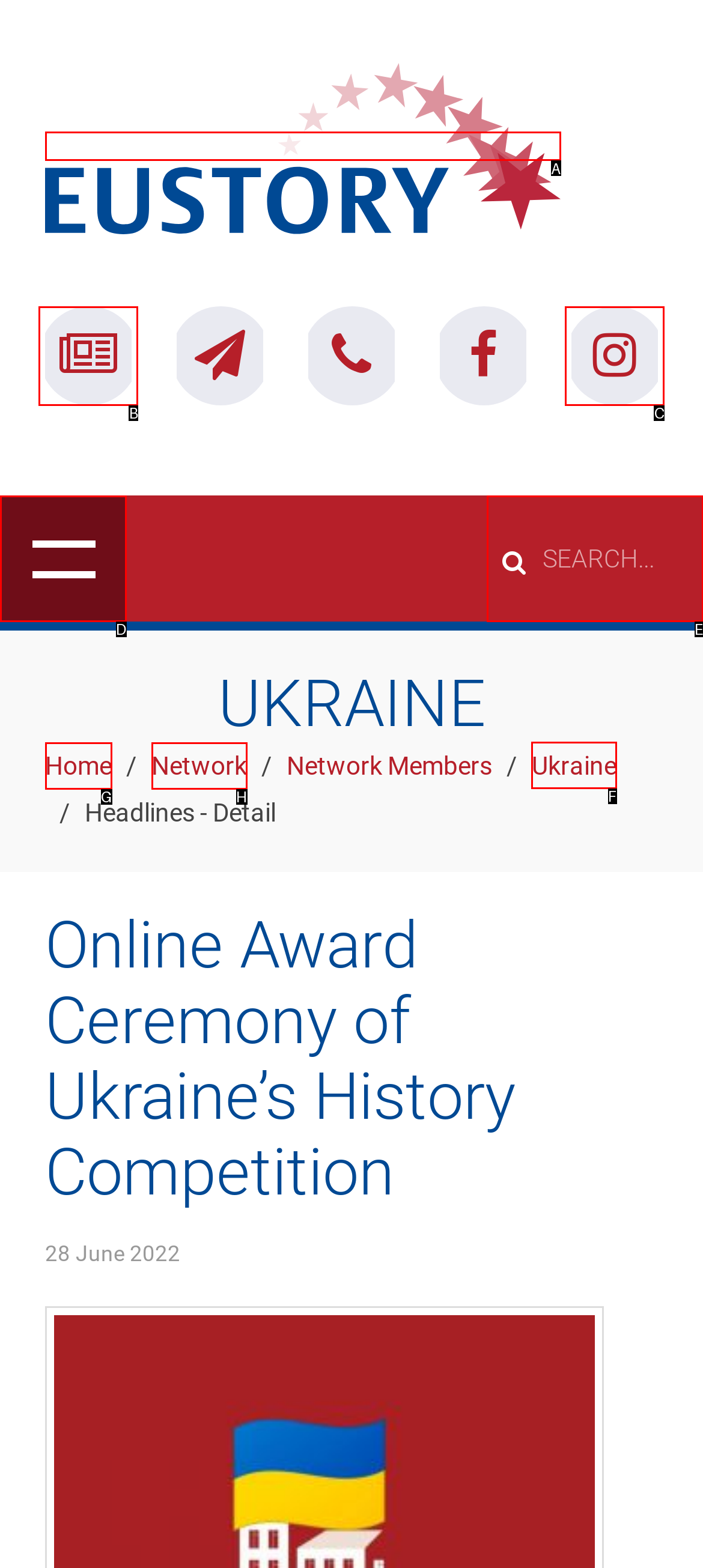Select the correct option from the given choices to perform this task: view Ukraine page. Provide the letter of that option.

F